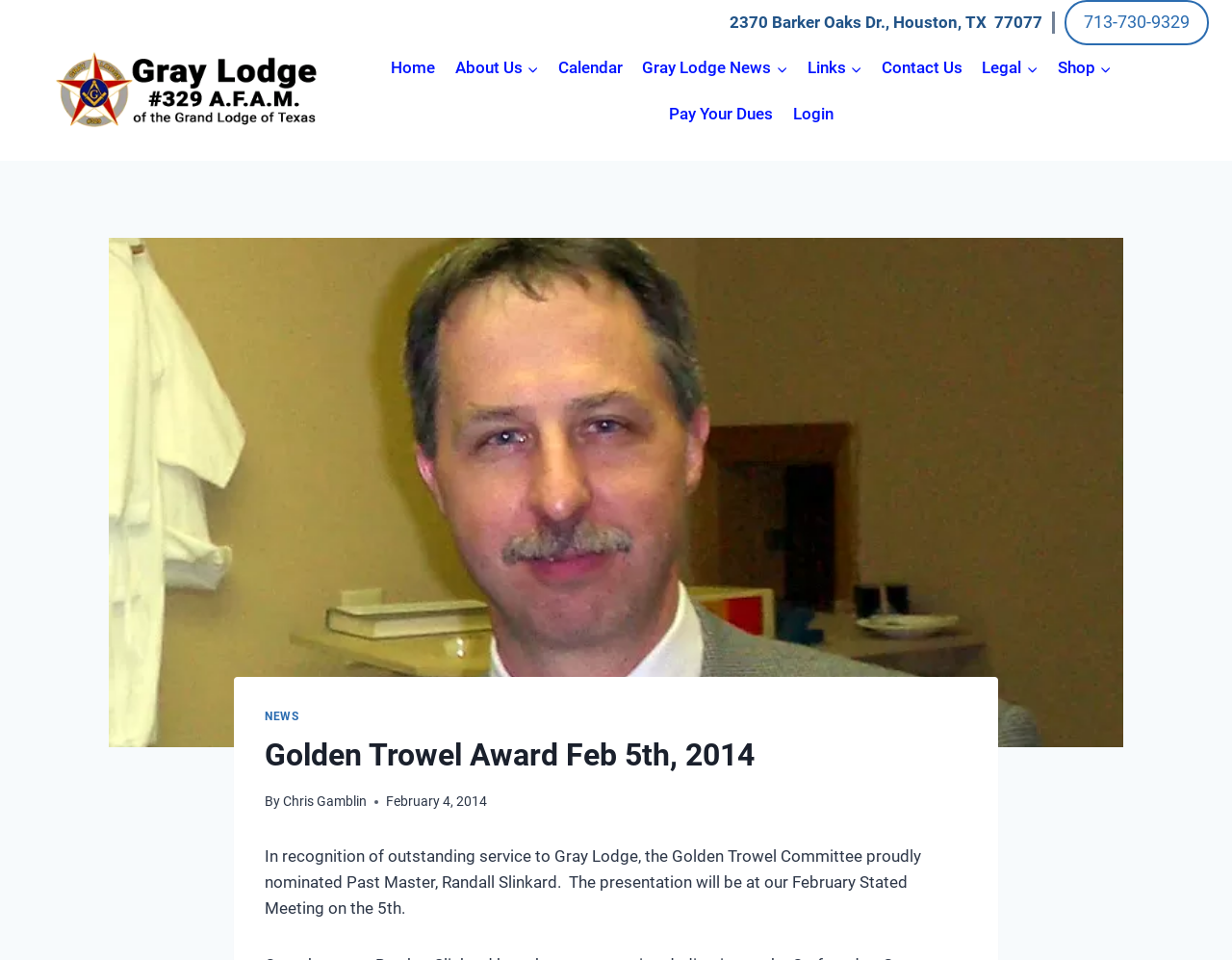Provide a one-word or one-phrase answer to the question:
What is the address of Gray Masonic Lodge No. 329?

2370 Barker Oaks Dr., Houston, TX 77077